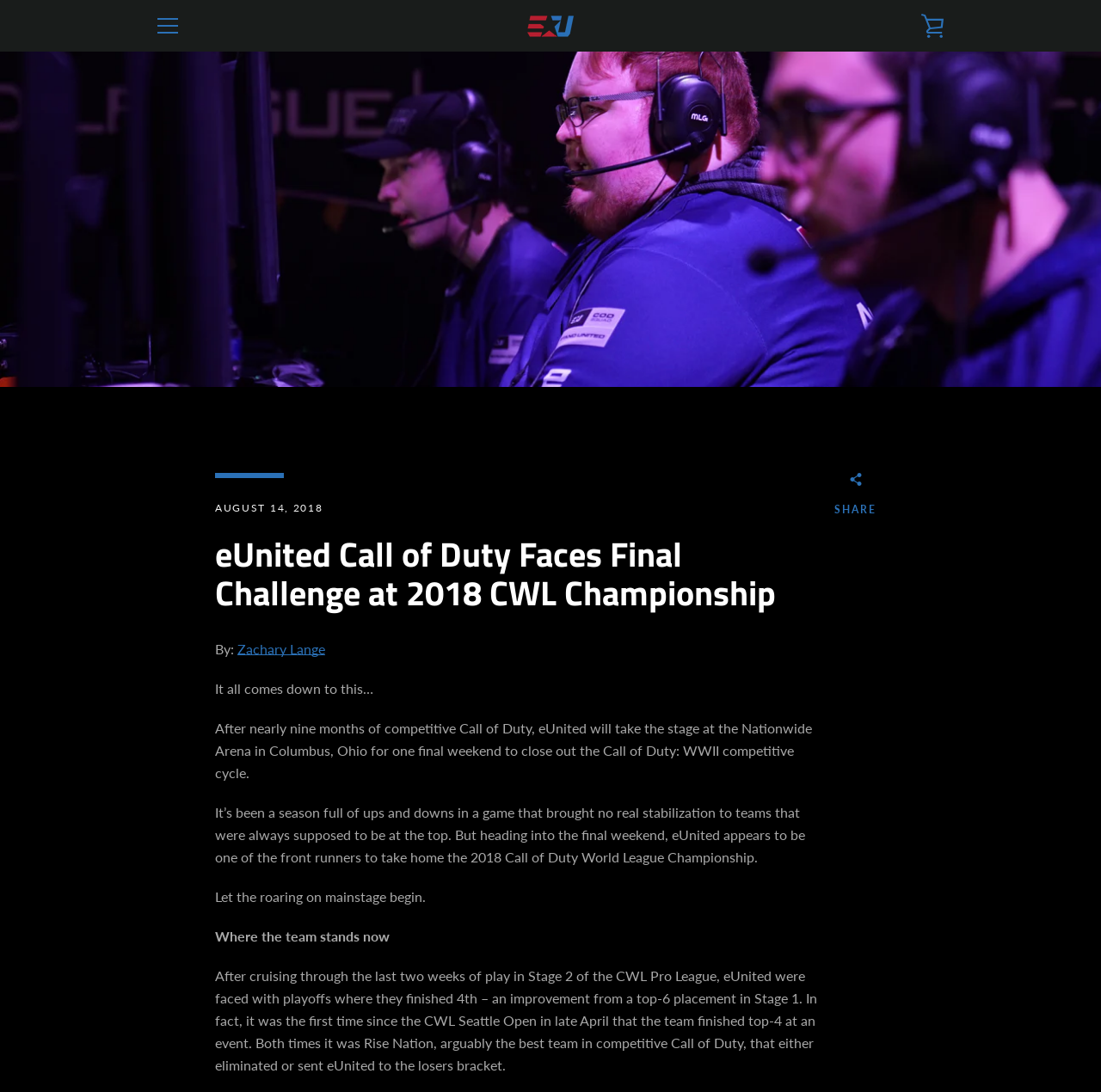Where is the Nationwide Arena located?
Look at the image and provide a short answer using one word or a phrase.

Columbus, Ohio